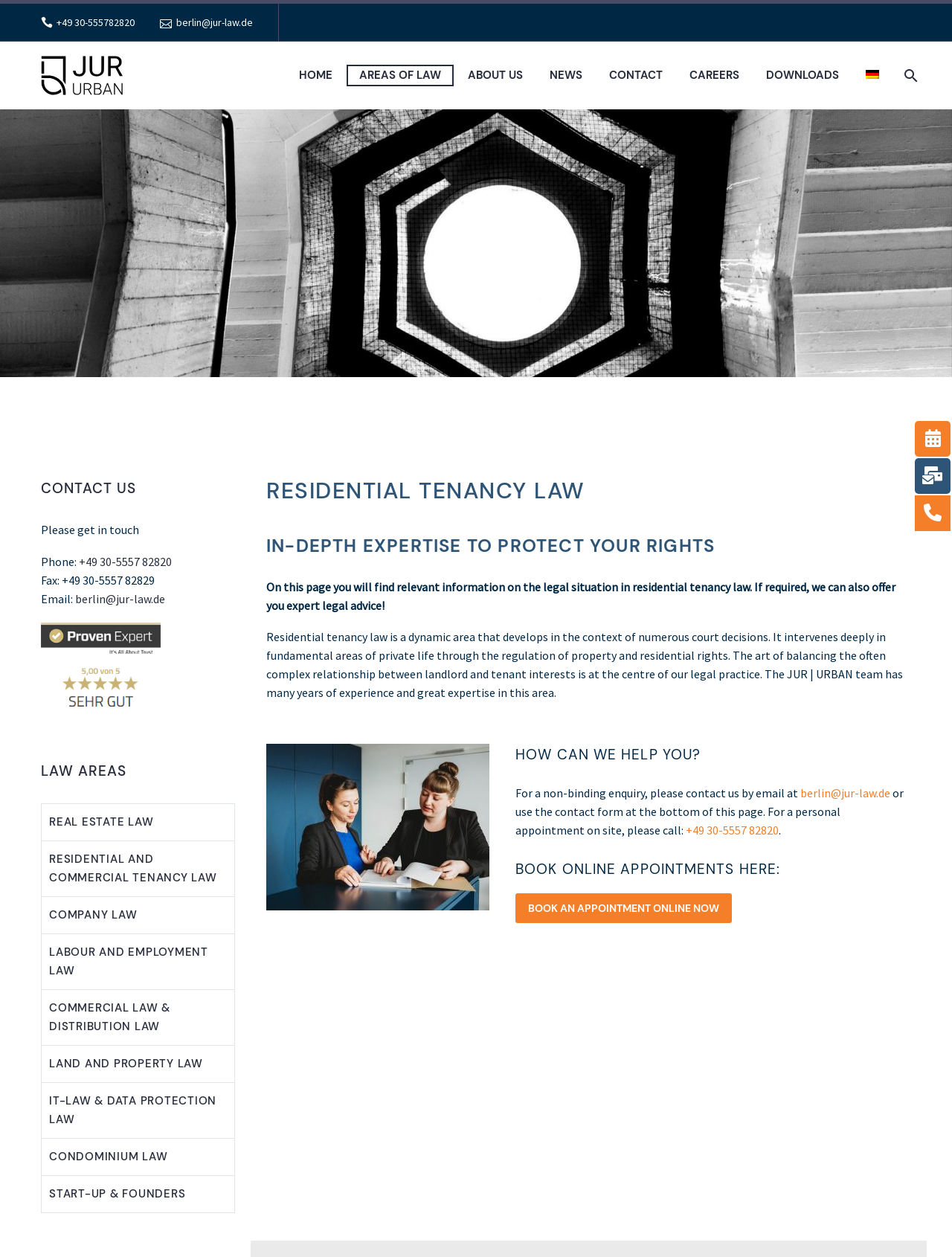Describe all the significant parts and information present on the webpage.

This webpage is about Residential Tenancy Law, specifically the services offered by JUR | URBAN, a law firm with many years of experience in this area. At the top of the page, there are two phone numbers and an email address, along with the law firm's logo. Below this, there is a navigation menu with links to different sections of the website, including Home, Areas of Law, About Us, News, Contact, Careers, and Downloads.

The main content of the page is divided into several sections. The first section has a heading "Residential Tenancy Law" and provides an overview of the law firm's expertise in this area. There is also a paragraph of text that explains the importance of balancing the interests of landlords and tenants.

The next section is headed "How Can We Help You?" and provides information on how to get in touch with the law firm, including a non-binding enquiry form and a contact form at the bottom of the page. There is also a link to book an online appointment.

The following section explains what tenancy law is, including its regulation in the German Civil Code and its different areas, such as general tenancy law, residential tenancy law, and commercial tenancy law.

On the left side of the page, there is a sidebar with headings "Contact Us" and "Law Areas", which provide links to different contact information and areas of law that the firm specializes in.

At the bottom of the page, there is a search bar that allows users to search the website.